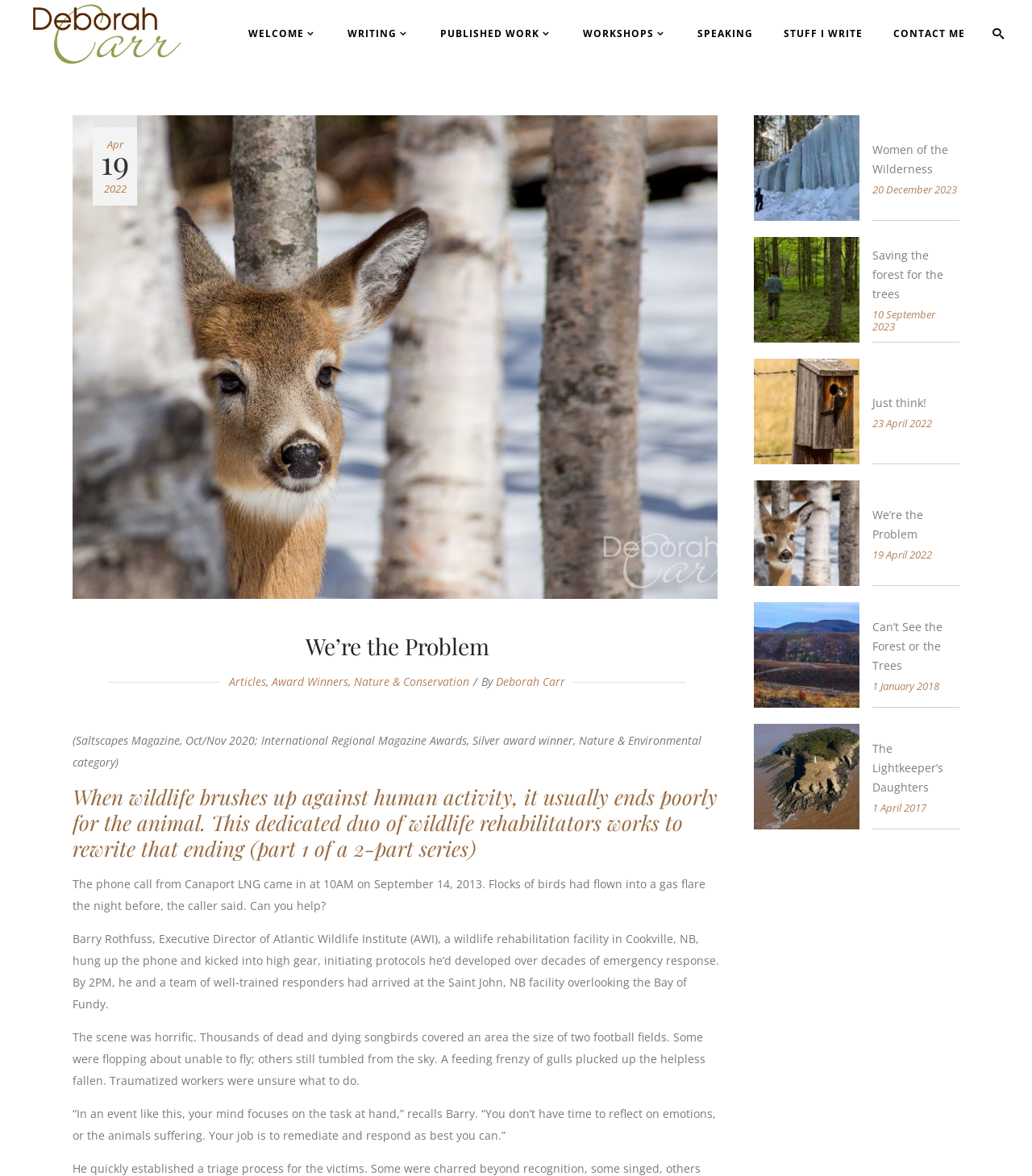Identify the bounding box coordinates of the part that should be clicked to carry out this instruction: "View the CONTACT ME page".

[0.851, 0.0, 0.95, 0.057]